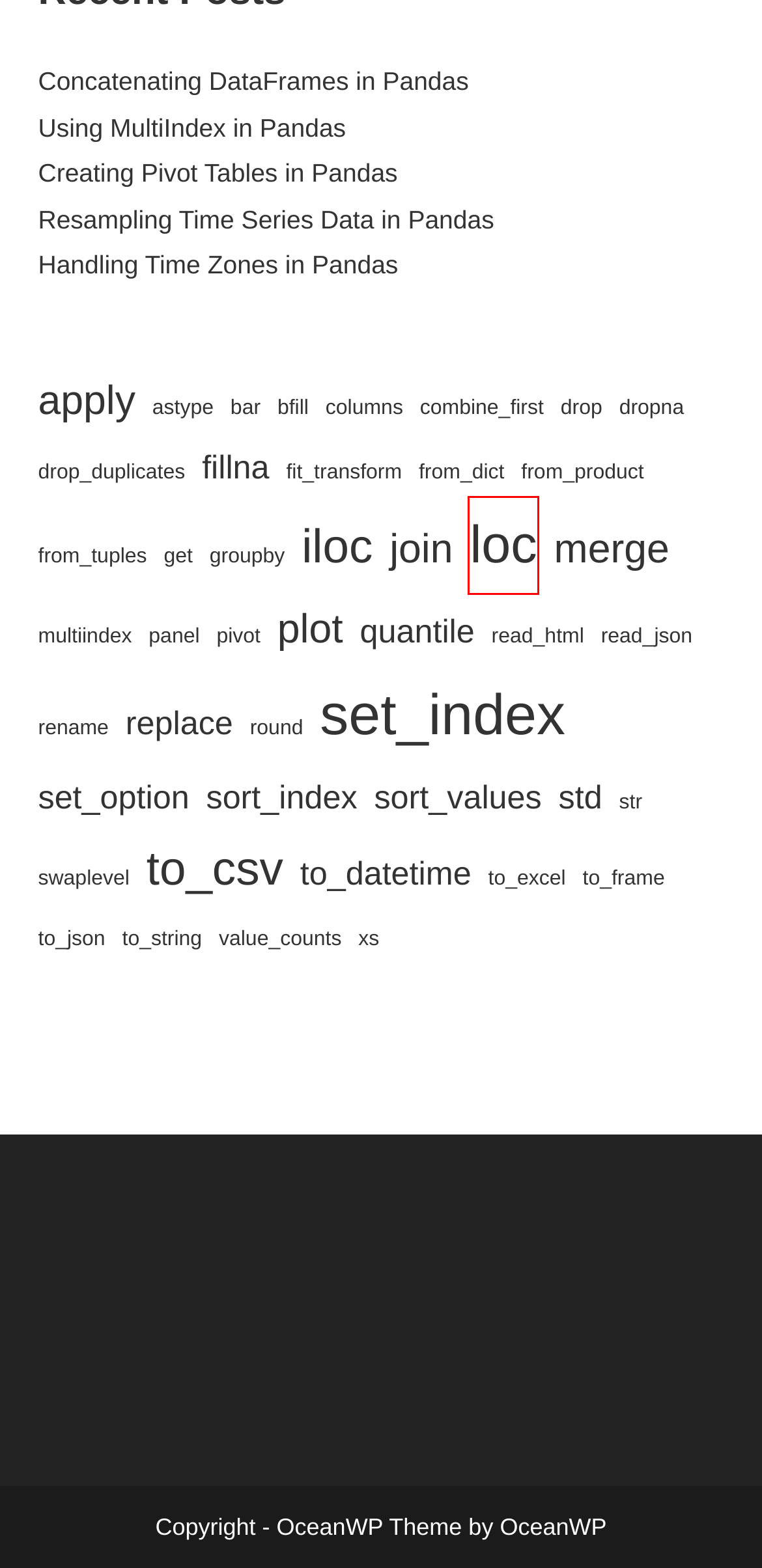Analyze the screenshot of a webpage with a red bounding box and select the webpage description that most accurately describes the new page resulting from clicking the element inside the red box. Here are the candidates:
A. Set_index • Pandas How To
B. Handling Time Zones In Pandas • Pandas How To
C. Set_option • Pandas How To
D. Columns • Pandas How To
E. Groupby • Pandas How To
F. Apply • Pandas How To
G. Sort_index • Pandas How To
H. Loc • Pandas How To

H